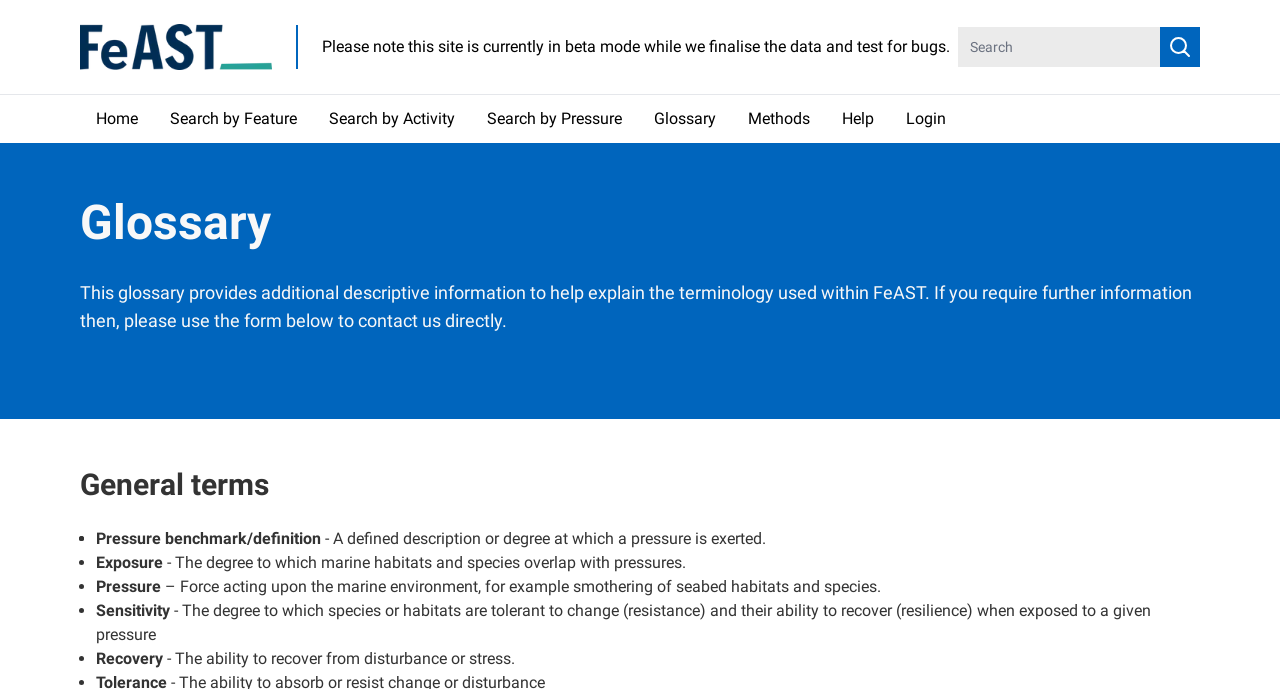What is the current mode of the site?
Please give a detailed and elaborate explanation in response to the question.

The site is currently in beta mode as indicated by the static text 'Please note this site is currently in beta mode while we finalise the data and test for bugs.' in the header section.